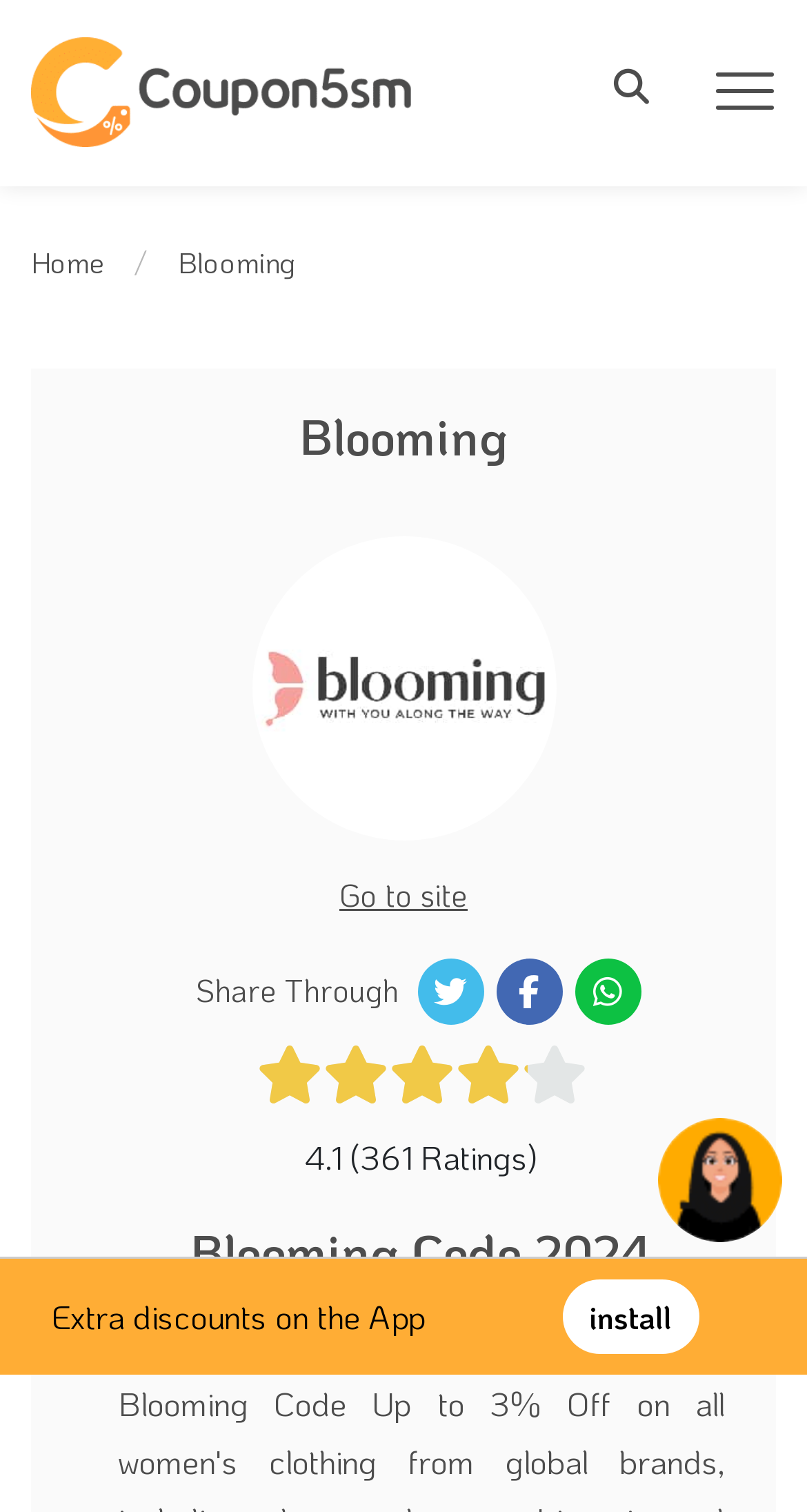Find the bounding box coordinates of the clickable area that will achieve the following instruction: "Share on Twitter".

[0.517, 0.633, 0.599, 0.677]